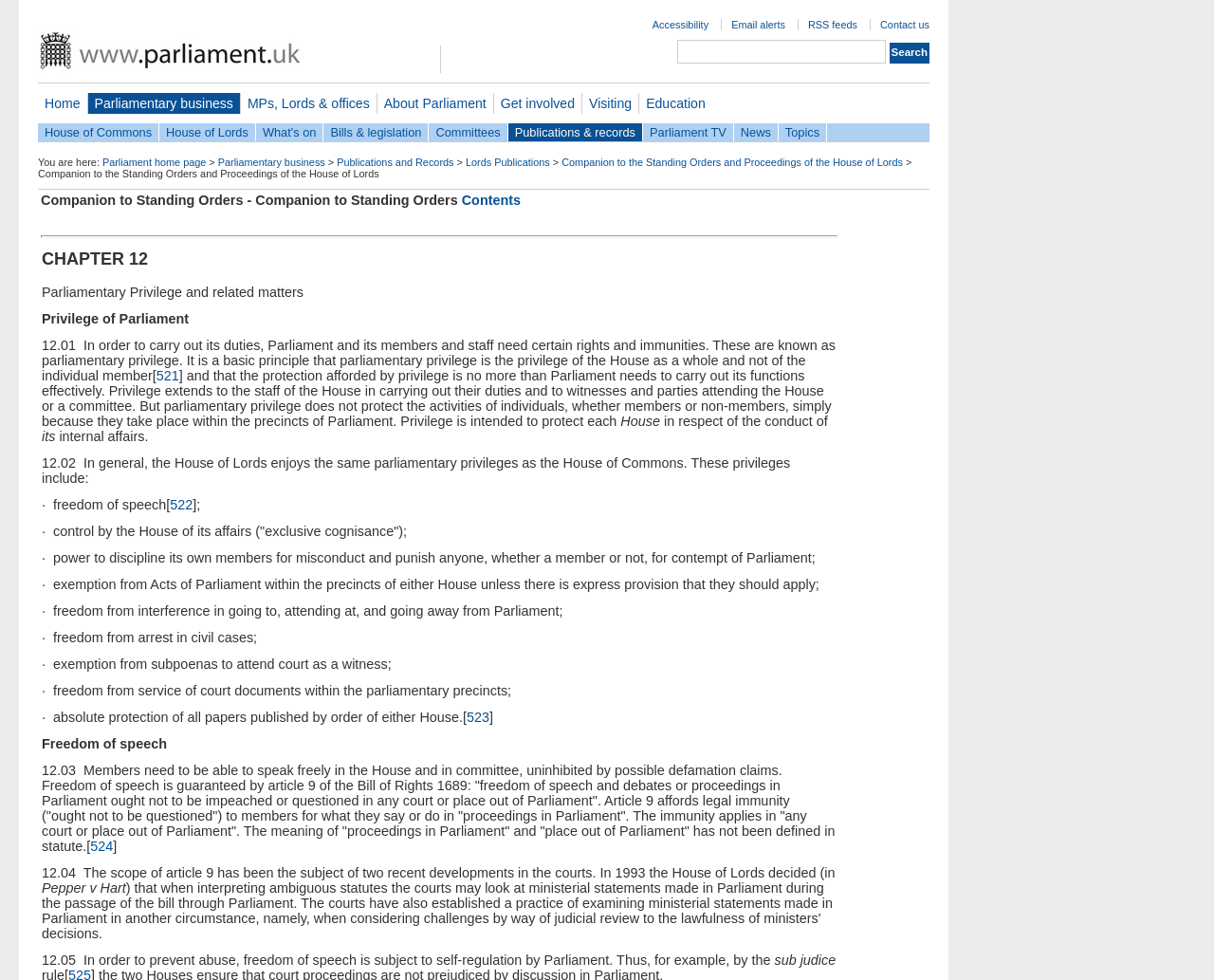Consider the image and give a detailed and elaborate answer to the question: 
What is the title of the webpage?

The title of the webpage is 'House of Lords - Companion to Standing Orders' which can be found at the top of the webpage.